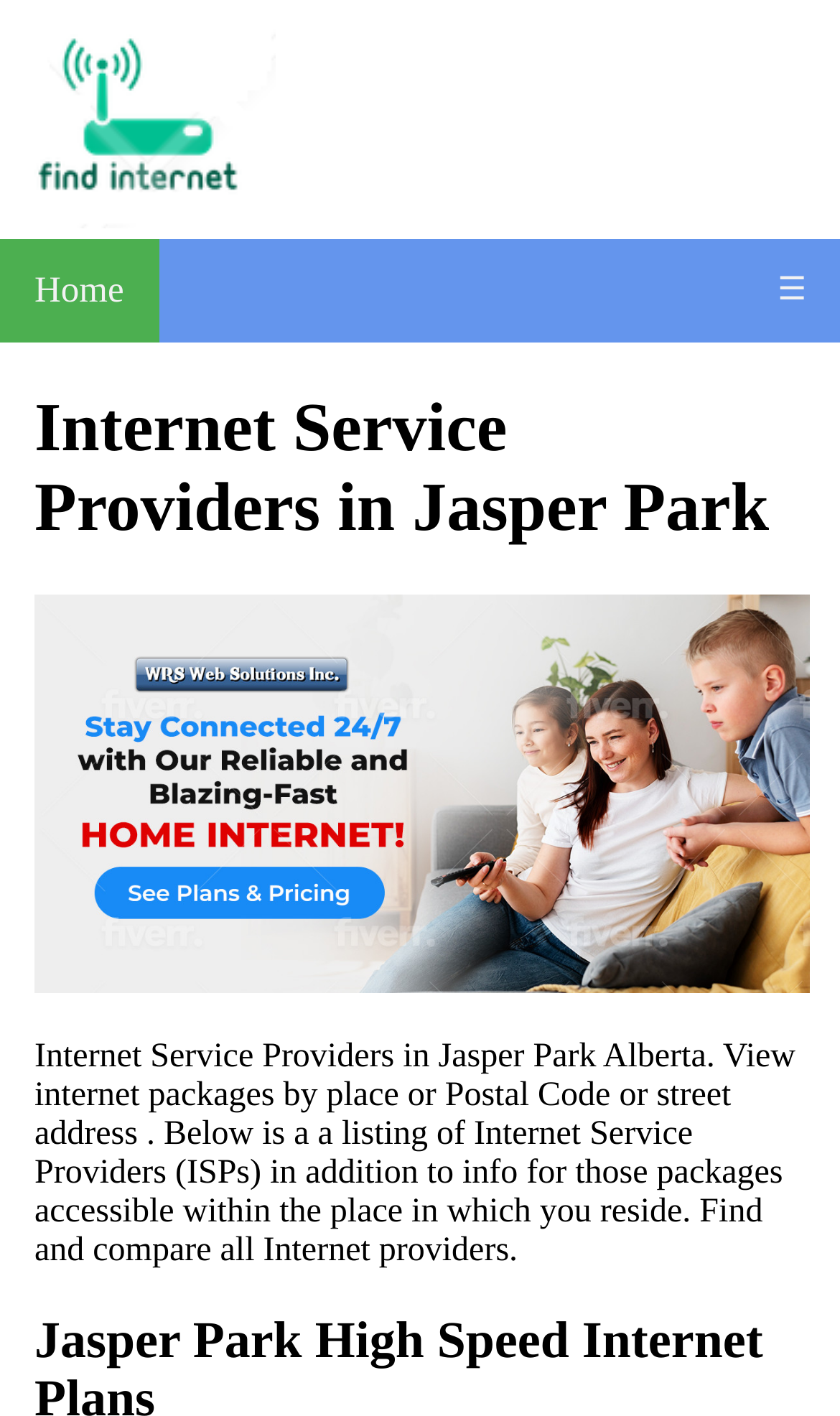Look at the image and give a detailed response to the following question: What can users do with the internet plan information?

Users can compare different internet service providers and their packages based on the information provided on the website. This allows them to make an informed decision about which provider and package to choose.